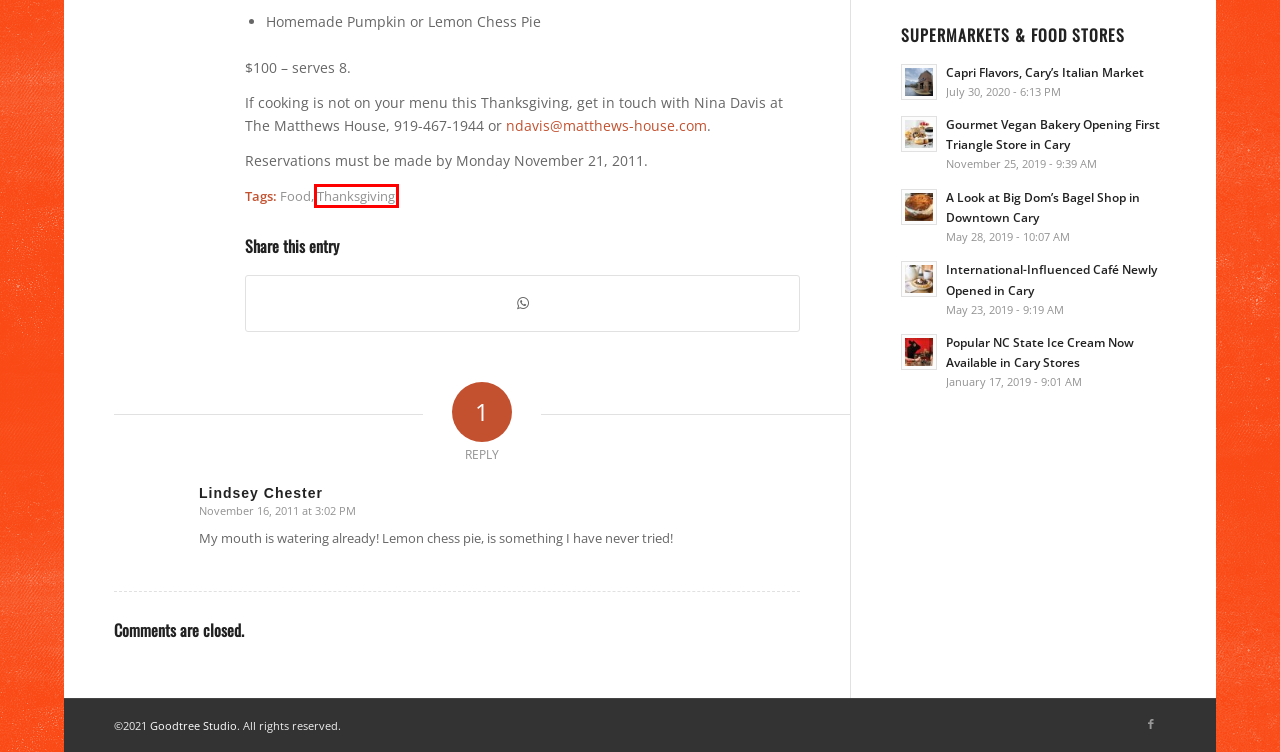Consider the screenshot of a webpage with a red bounding box and select the webpage description that best describes the new page that appears after clicking the element inside the red box. Here are the candidates:
A. Thanksgiving – Food Cary
B. Gourmet Vegan Bakery Opening First Triangle Store in Cary – Food Cary
C. Food: Forbes Gives Herons 5th Star – Food Cary
D. Capri Flavors, Cary’s Italian Market – Food Cary
E. Popular NC State Ice Cream Now Available in Cary Stores – Food Cary
F. A Look at Big Dom’s Bagel Shop in Downtown Cary – Food Cary
G. International-Influenced Café Newly Opened in Cary – Food Cary
H. Goodtree.Studio – Filmmaker, Photographer & Producer Hal Goodtree • Cary, North Carolina

A